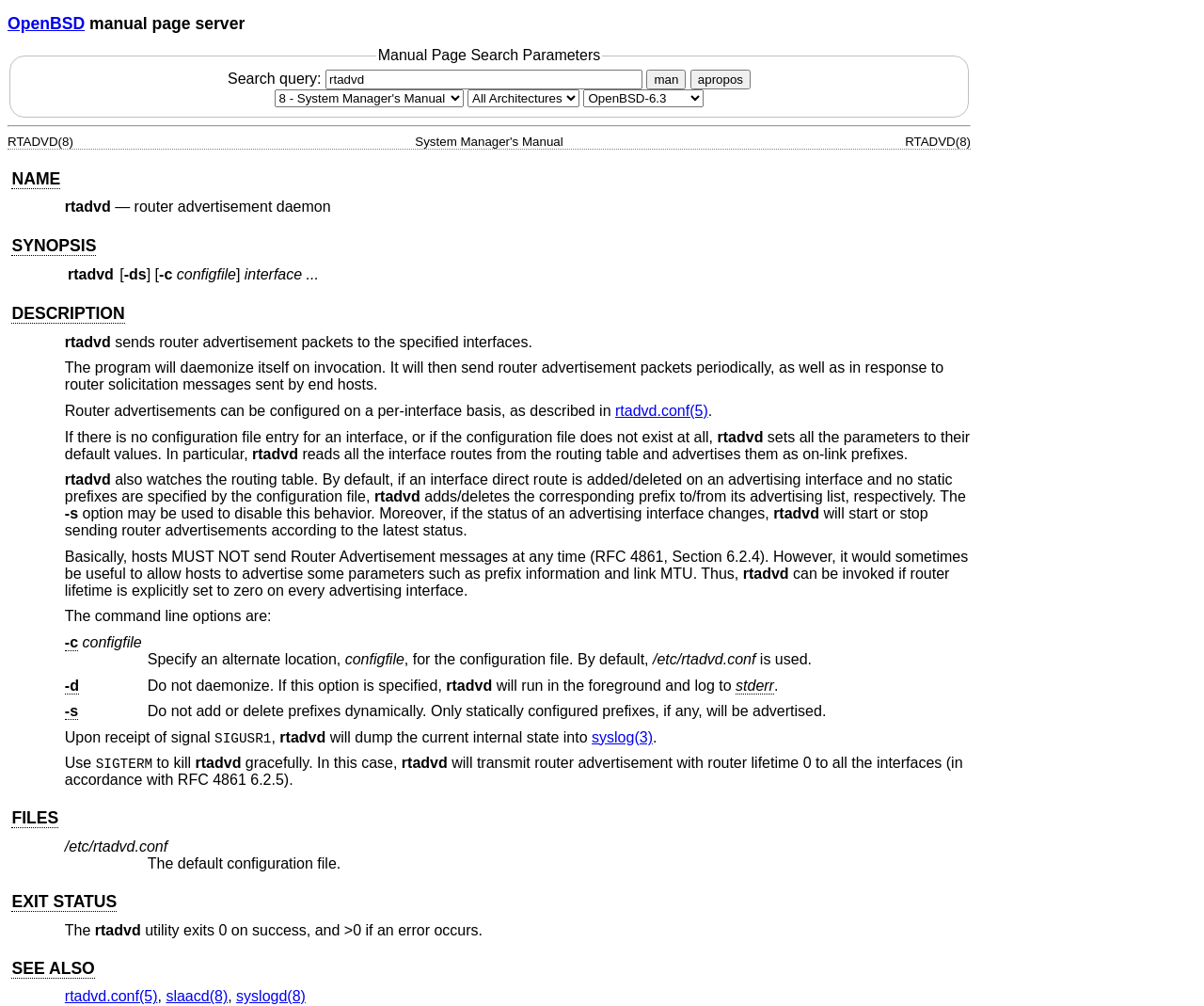Show me the bounding box coordinates of the clickable region to achieve the task as per the instruction: "Search for manual pages".

[0.006, 0.047, 0.806, 0.117]